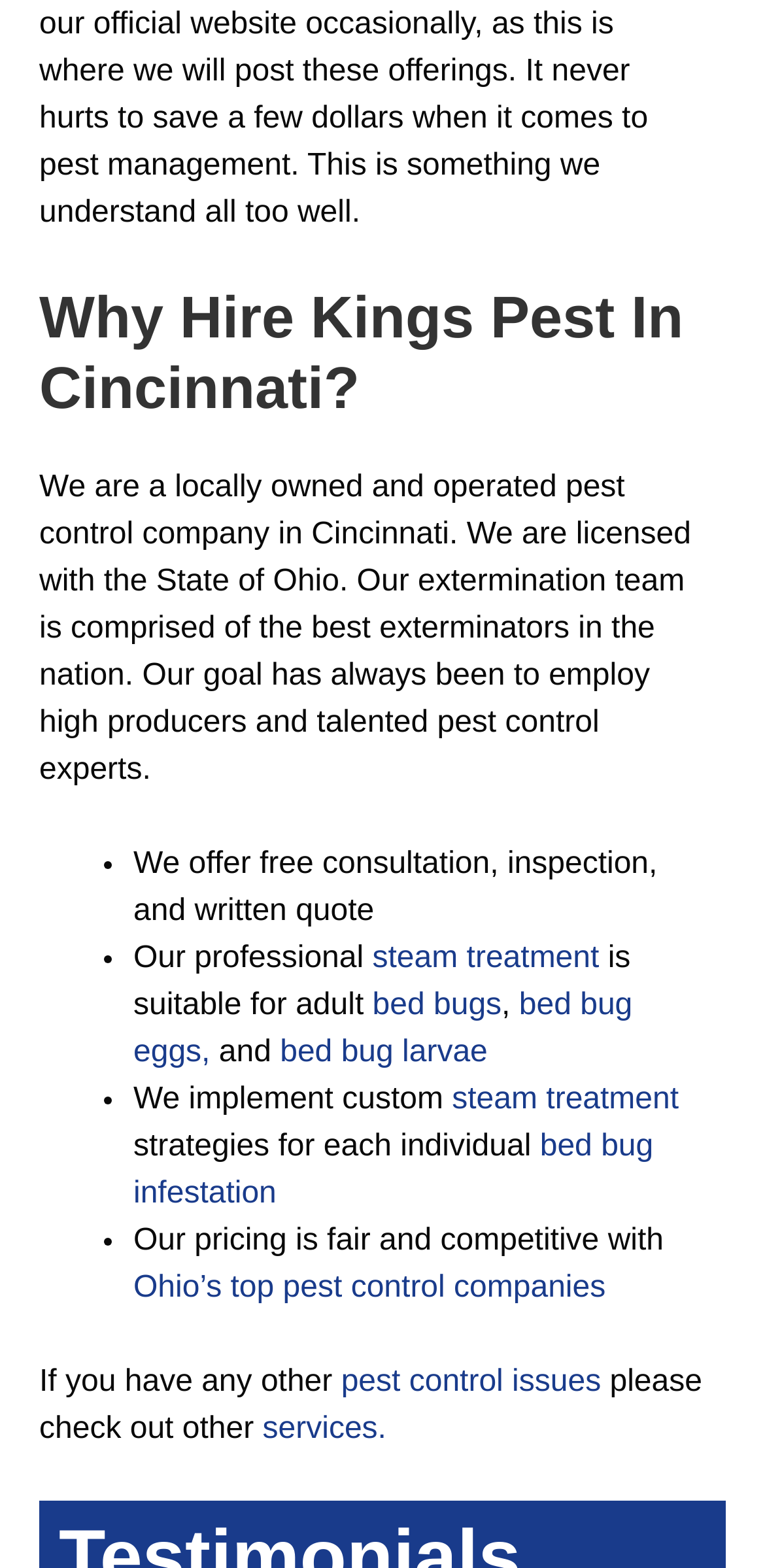Is the company licensed?
Please provide a single word or phrase as the answer based on the screenshot.

Yes